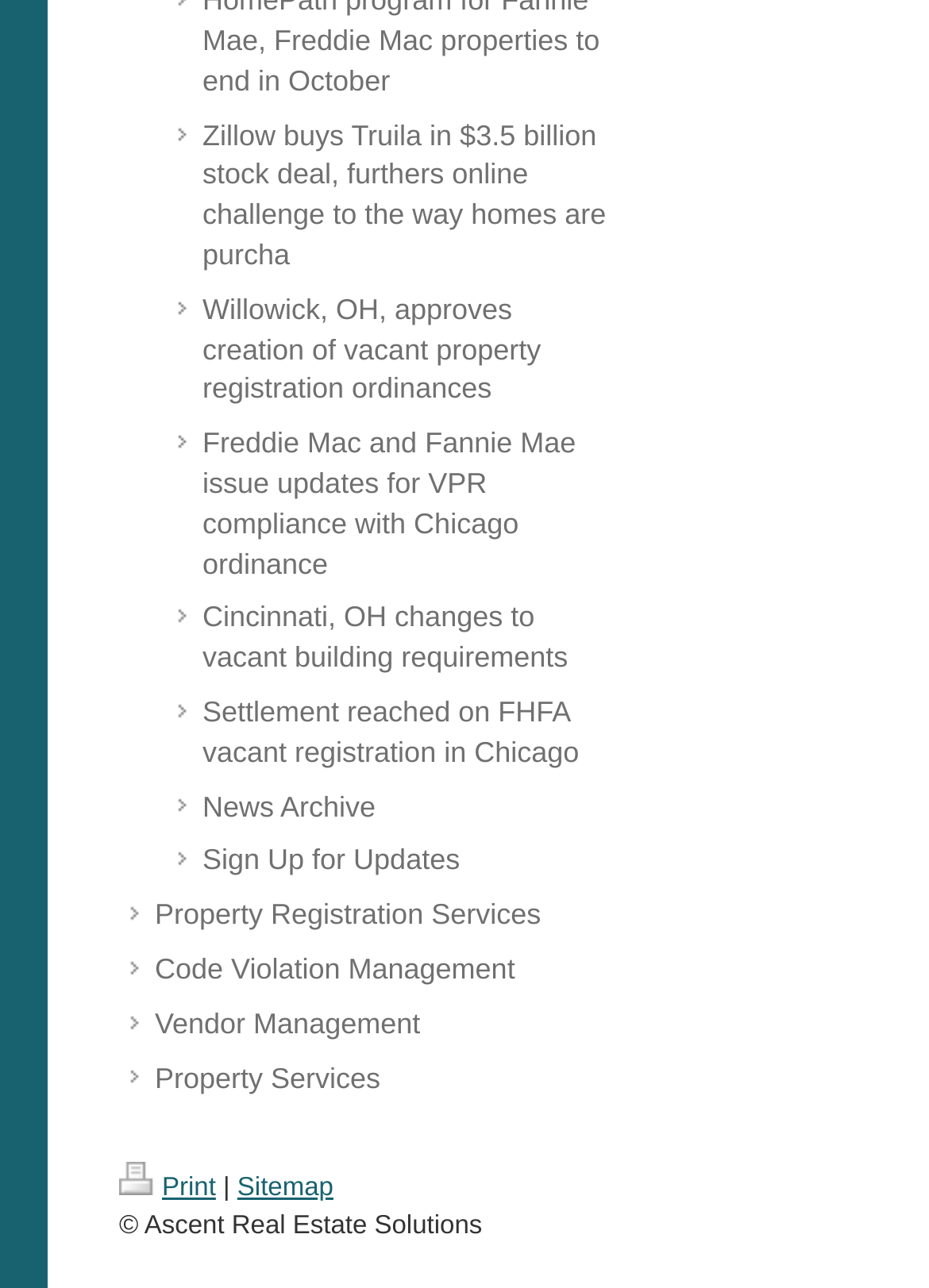How many columns are in the main menu? From the image, respond with a single word or brief phrase.

1